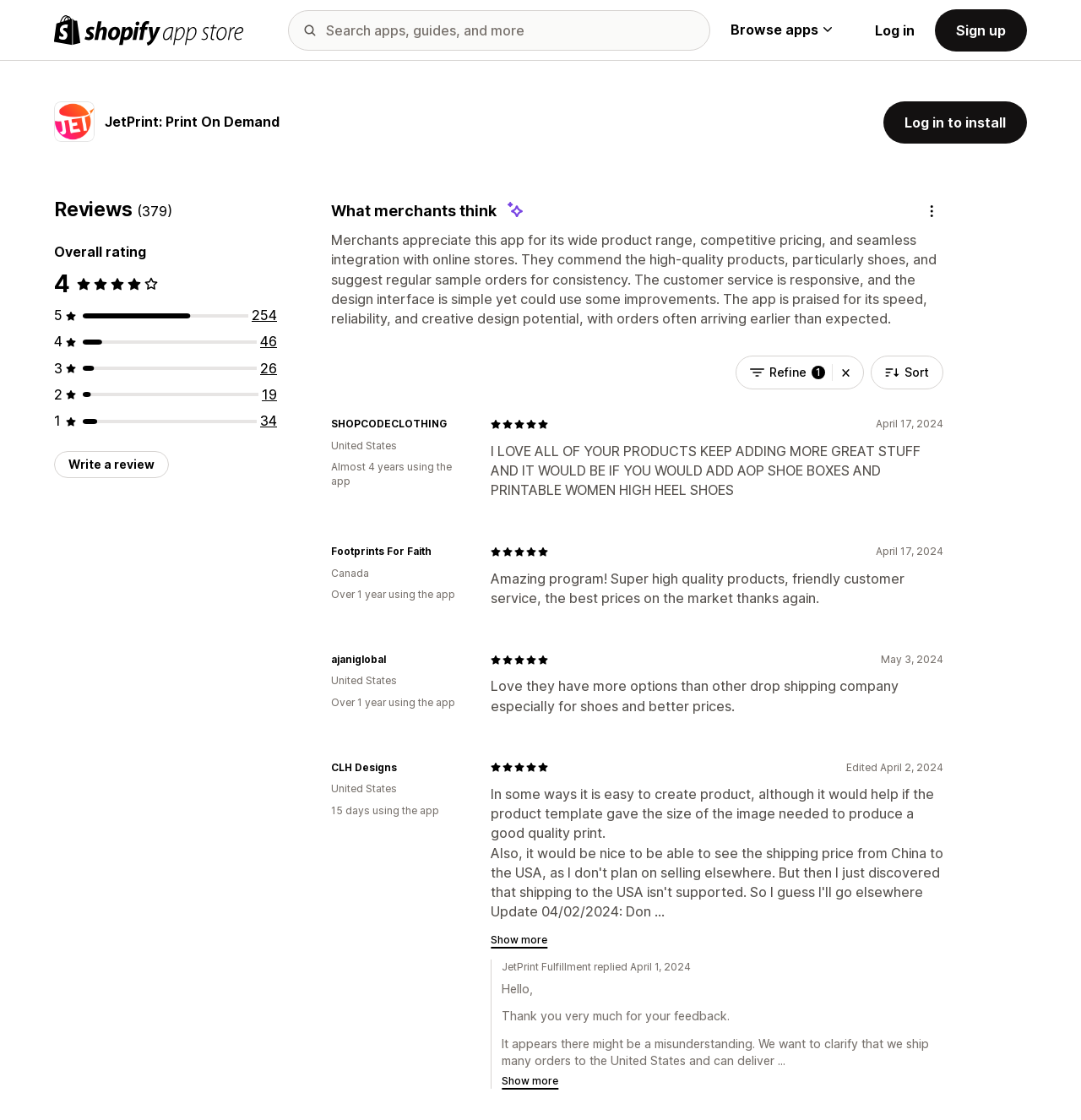Deliver a detailed narrative of the webpage's visual and textual elements.

This webpage appears to be a product page for "JetPrint: Print On Demand" on the Shopify App Store. At the top left, there is a Shopify App Store logo, and a search bar is located next to it. Below the search bar, there are buttons to "Browse apps" and "Log in" or "Sign up" to the app store.

The main content of the page is dedicated to the "JetPrint: Print On Demand" app, with a heading and a link to install the app. There is also a section for reviews, which includes an overall rating of 4.0 out of 5 stars, based on 379 reviews. Below the overall rating, there are links to view different numbers of total reviews.

The page also features a section titled "What merchants think," which includes a button to write a review and a summary of merchants' feedback. The summary mentions that merchants appreciate the app's wide product range, competitive pricing, and seamless integration with online stores.

Below the summary, there are several reviews from merchants, each with a rating, a date, and a comment. The reviews are accompanied by images of 5 out of 5 stars. The merchants' comments praise the app's high-quality products, customer service, and design interface.

At the bottom of the page, there is a button to "Refine" or "Clear filters" and a combobox to sort the reviews.